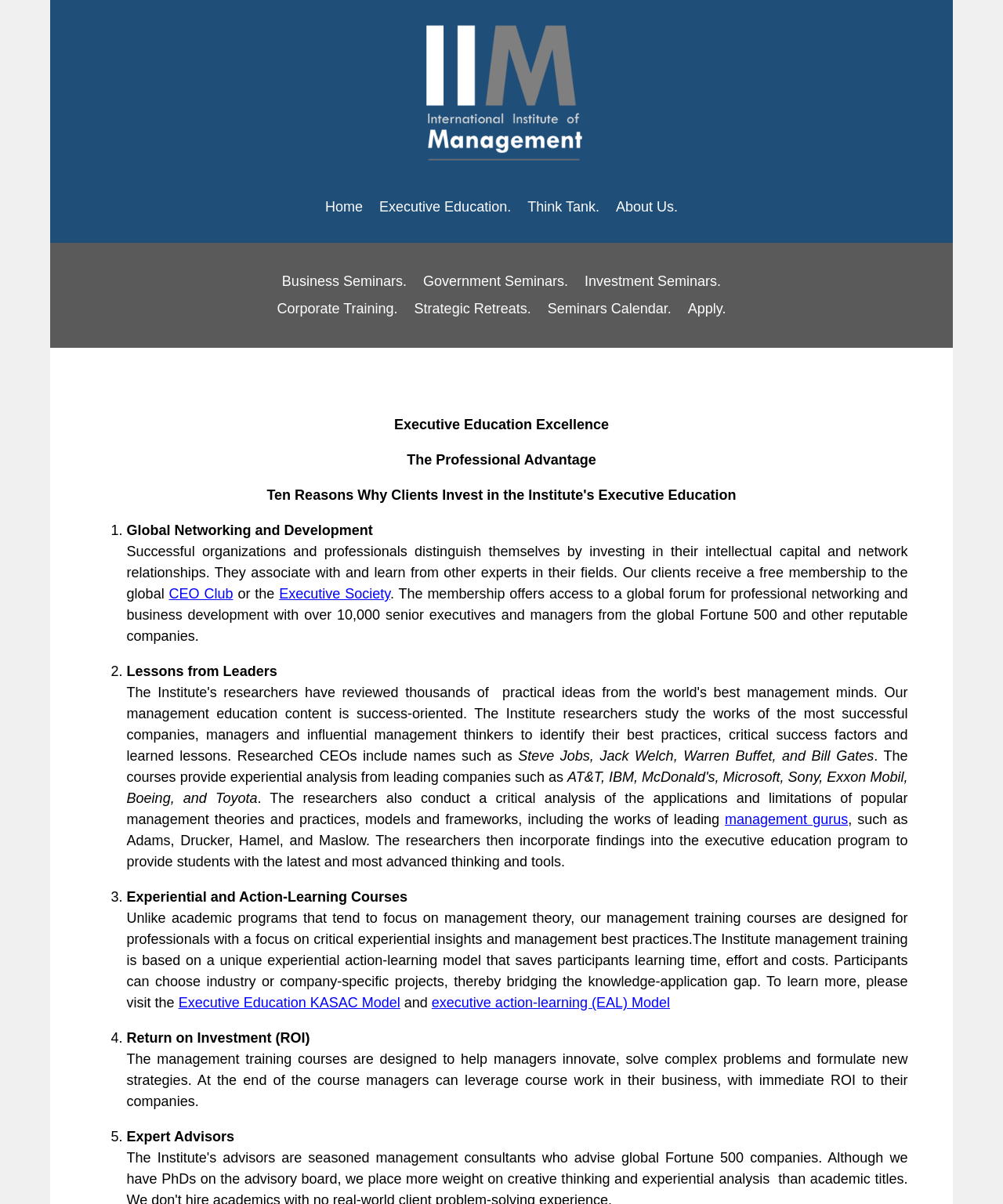Carefully examine the image and provide an in-depth answer to the question: What is the name of the membership offered to clients?

According to the webpage content, clients receive a free membership to the global CEO Club or the Executive Society, which offers access to a global forum for professional networking and business development with over 10,000 senior executives and managers.